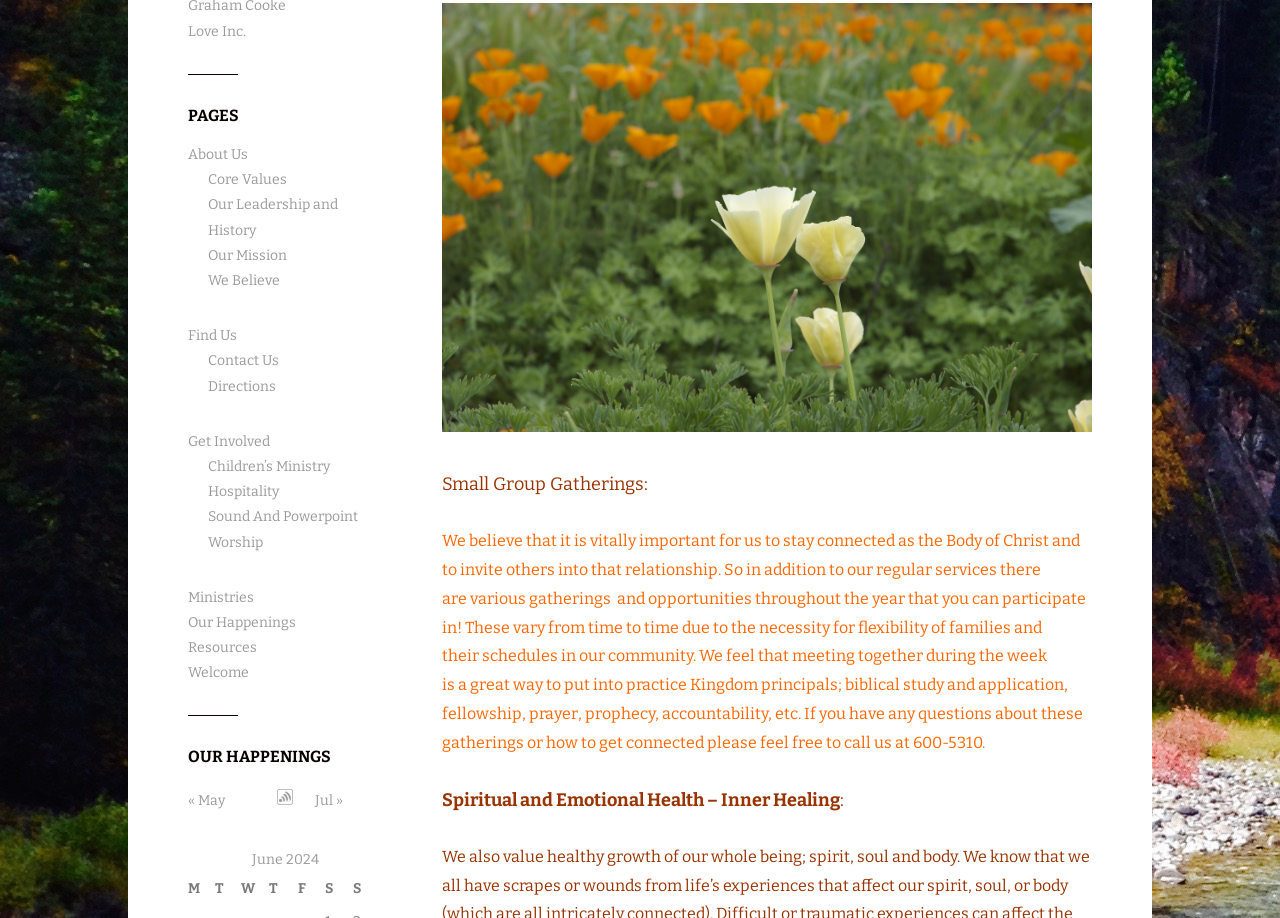Determine the bounding box coordinates for the HTML element described here: "Welcome".

[0.147, 0.724, 0.195, 0.742]